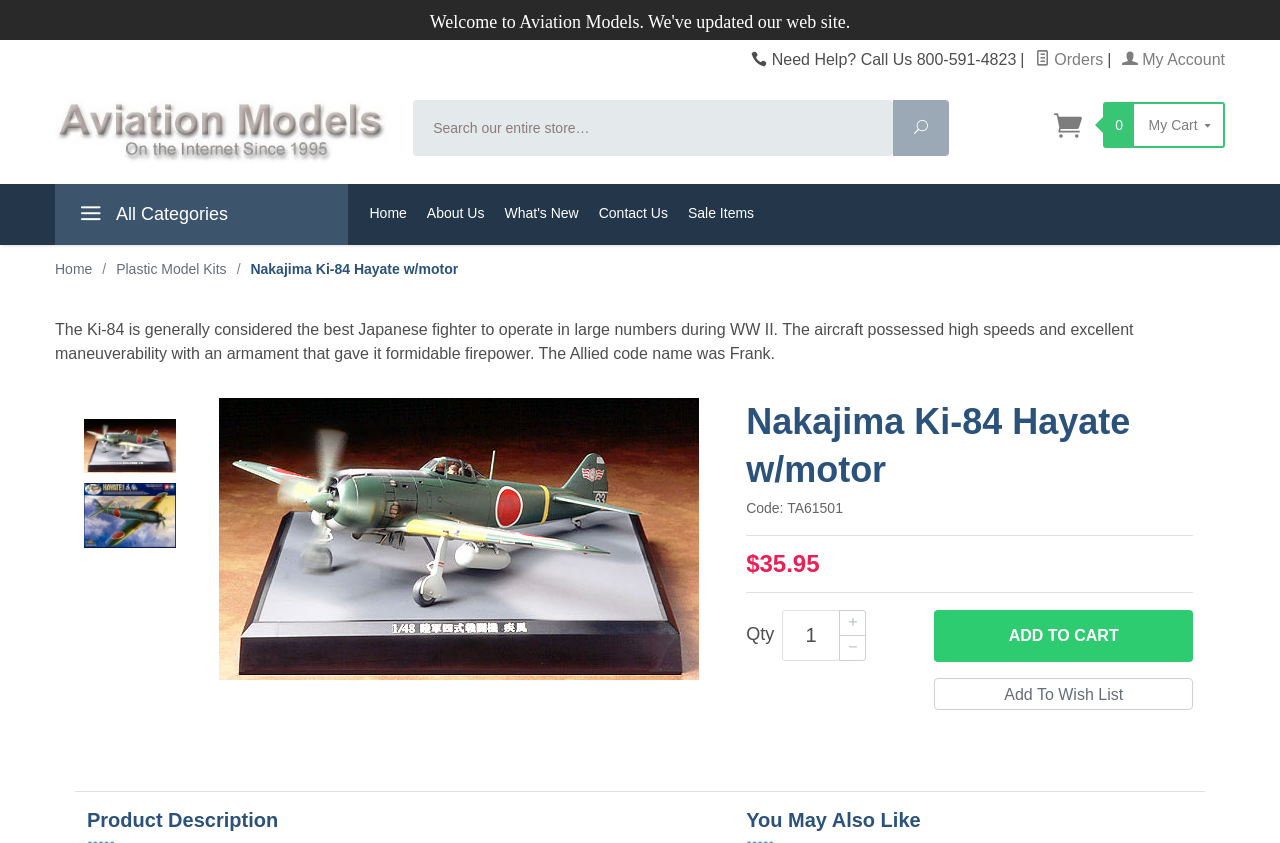Generate the text content of the main headline of the webpage.

Nakajima Ki-84 Hayate w/motor